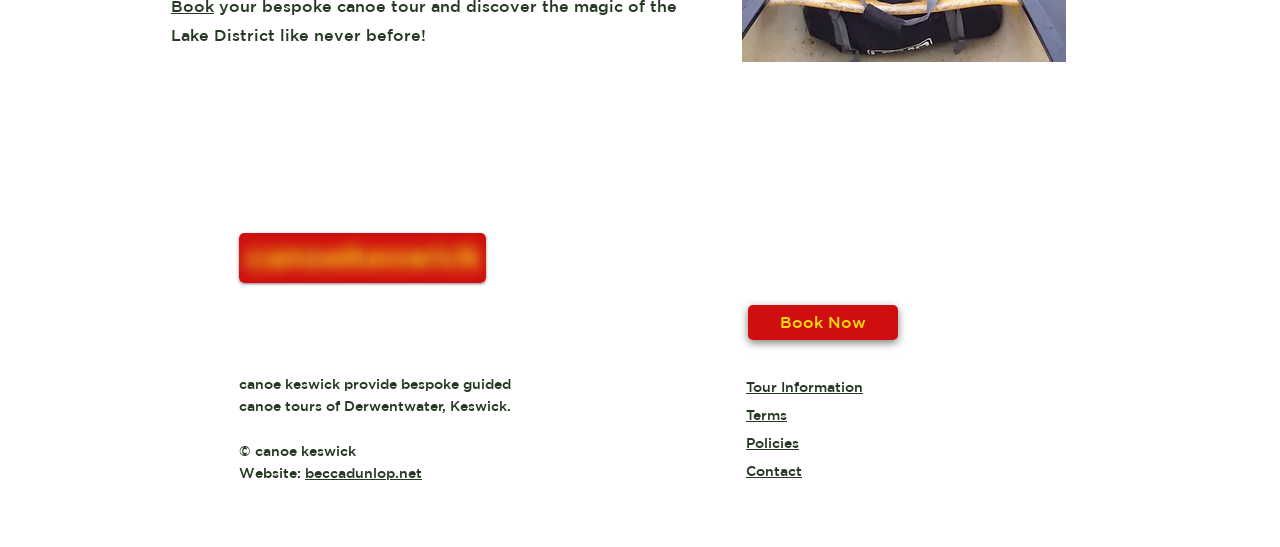Locate the bounding box coordinates of the element I should click to achieve the following instruction: "Book a canoe tour".

[0.134, 0.135, 0.251, 0.199]